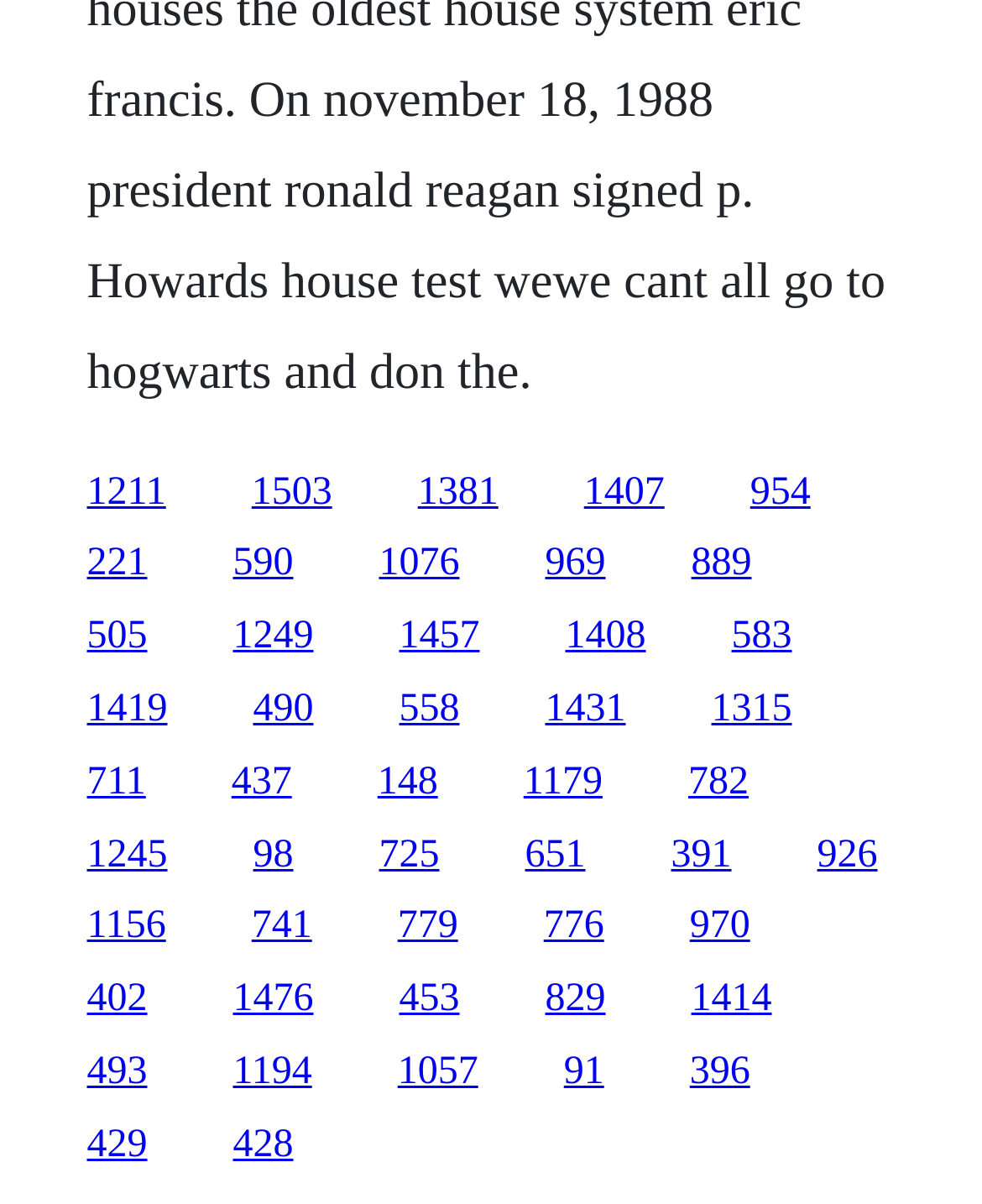Find the bounding box coordinates of the area to click in order to follow the instruction: "click the first link".

[0.088, 0.39, 0.169, 0.426]